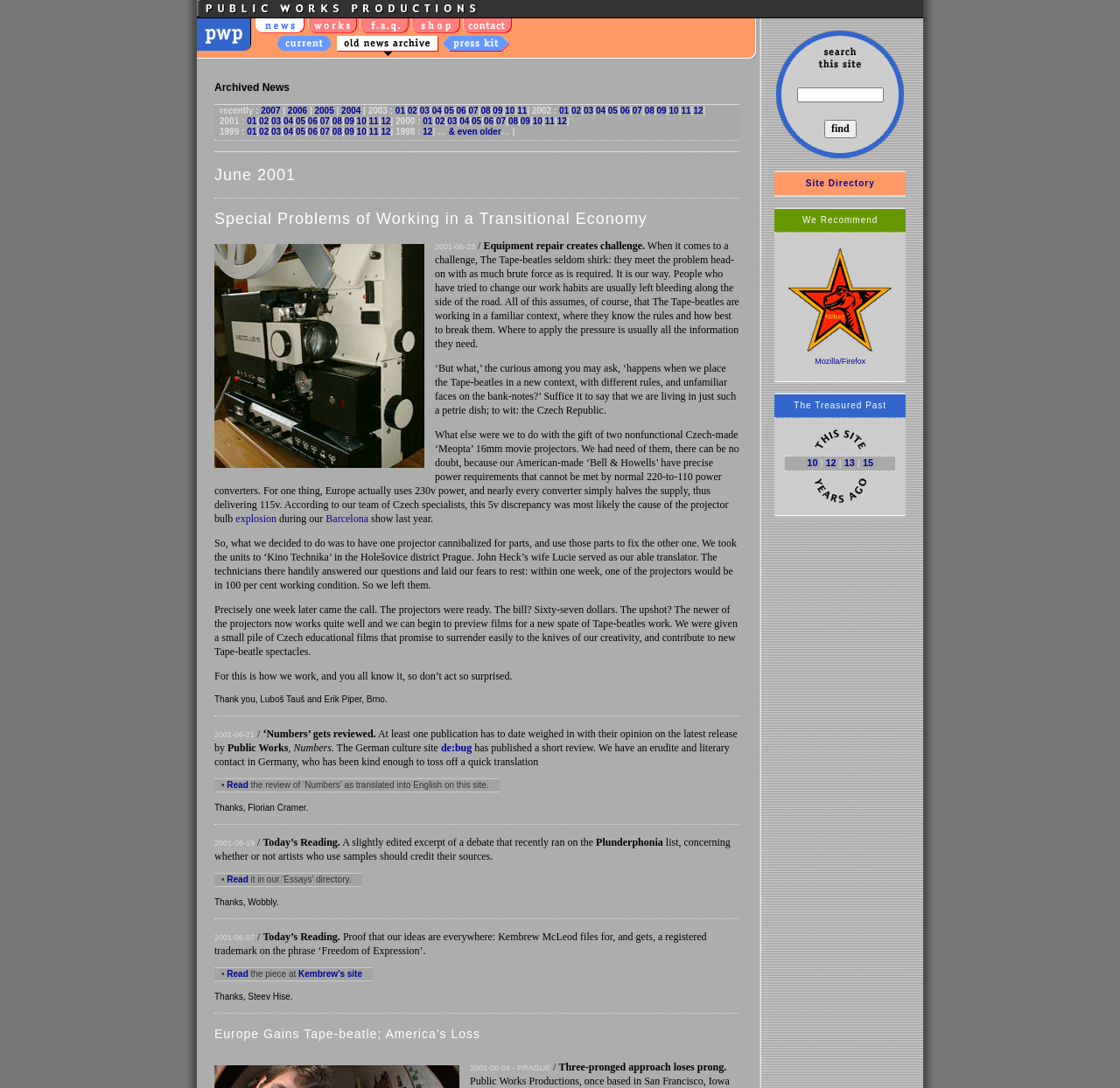Detail the features and information presented on the webpage.

The webpage is an archive of news articles from 2001-06, titled "PWP News Archive | 2001-06". At the top, there is a logo image of "Public Works Productions" with a width spanning almost the entire page. Below the logo, there is a narrow image, followed by a table with multiple rows and columns. 

The table contains a series of links and images, arranged in a grid-like structure. Each cell in the table contains either a link or an image, with some cells containing both. The links are not labeled, but the images are small and appear to be icons or thumbnails. There are 55 table cells in total, with 27 of them containing links and 28 containing images. 

To the right of the table, there are several more images, some of which are small and others that are slightly larger. At the bottom of the page, there are four links labeled with years: 2007, 2006, 2005, and 2004, followed by a static text element with a colon, and then another link labeled 2003.